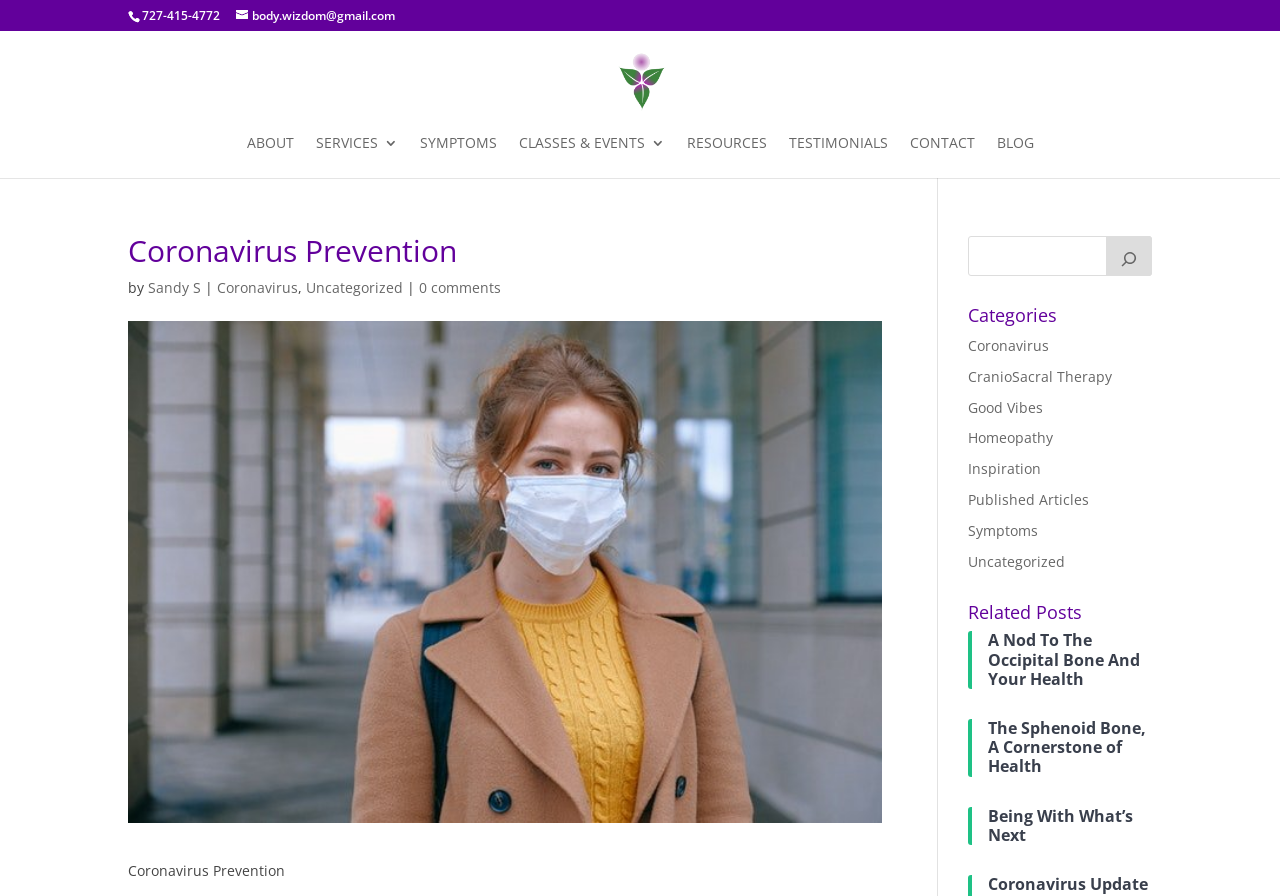What is the phone number on the webpage?
Refer to the image and answer the question using a single word or phrase.

727-415-4772